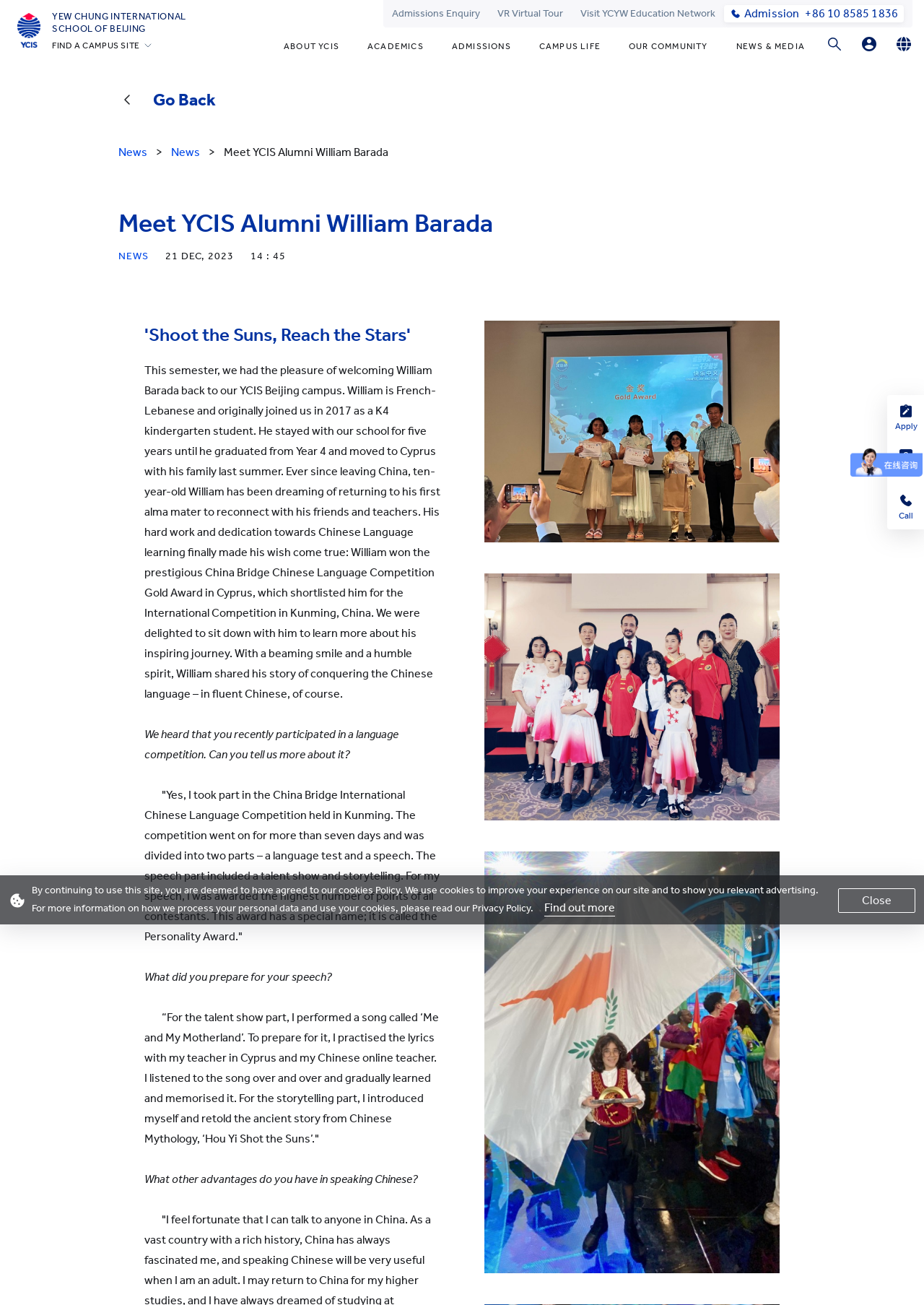Point out the bounding box coordinates of the section to click in order to follow this instruction: "Click the 'Parents Login' link".

[0.851, 0.04, 0.956, 0.065]